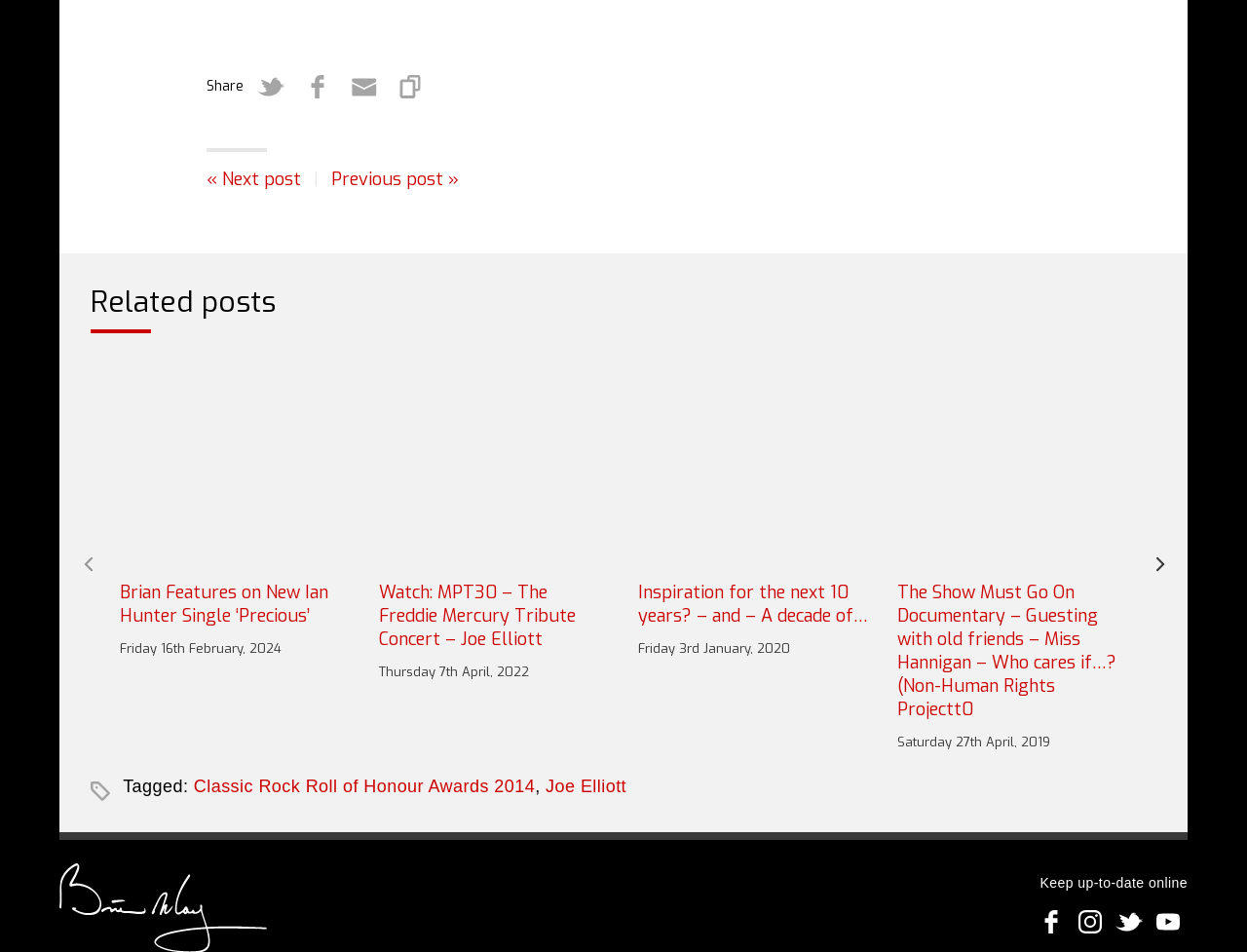How many related posts are there?
Using the image, respond with a single word or phrase.

4